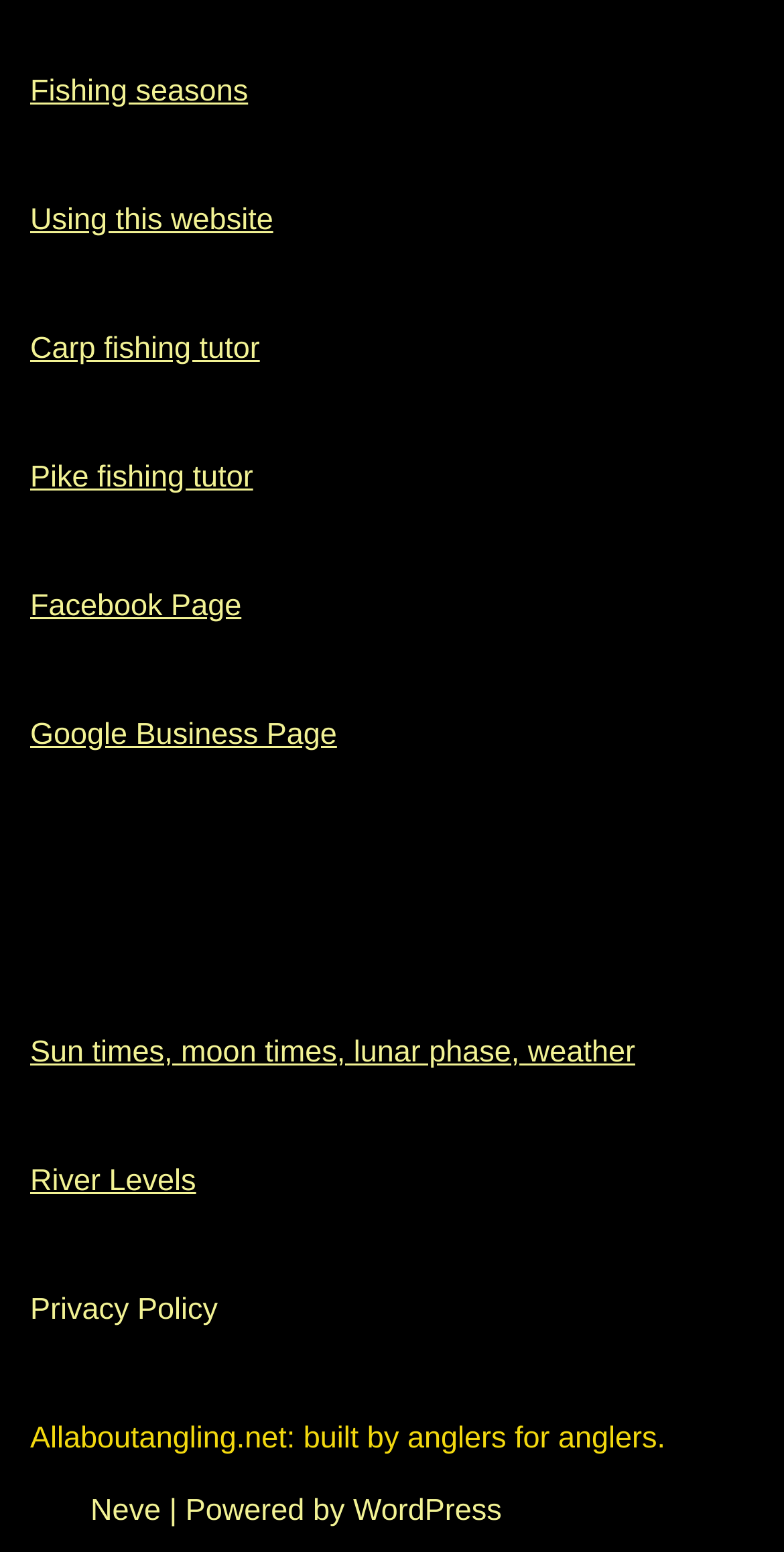What type of information can be found on the 'Sun times, moon times, lunar phase, weather' page?
Please craft a detailed and exhaustive response to the question.

I inferred the type of information that can be found on the 'Sun times, moon times, lunar phase, weather' page by looking at its description, which suggests that it provides information about astronomical phenomena such as sun and moon times, lunar phase, and weather conditions.